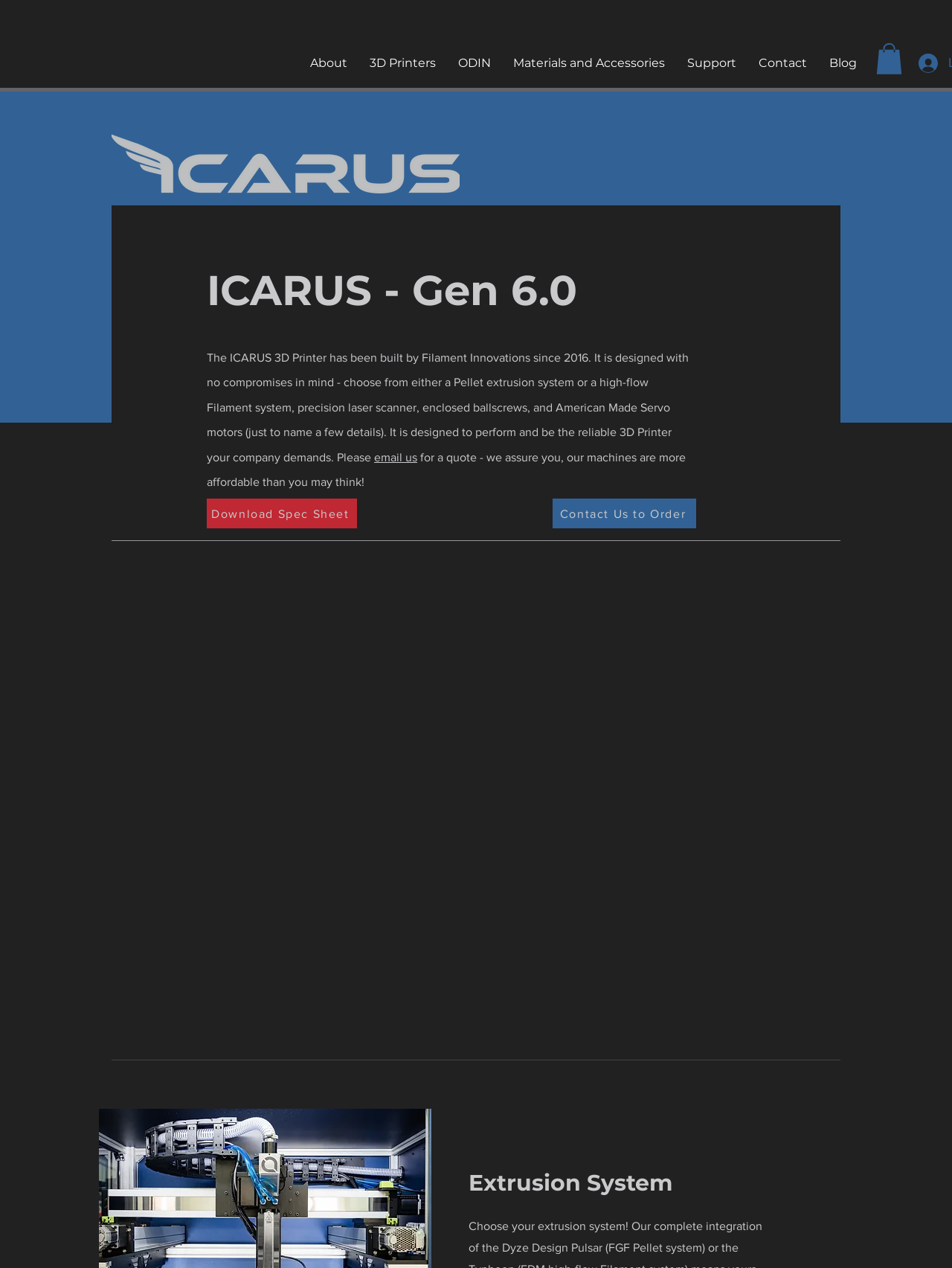What is the company behind the ICARUS 3D printer?
Give a one-word or short phrase answer based on the image.

Filament Innovations